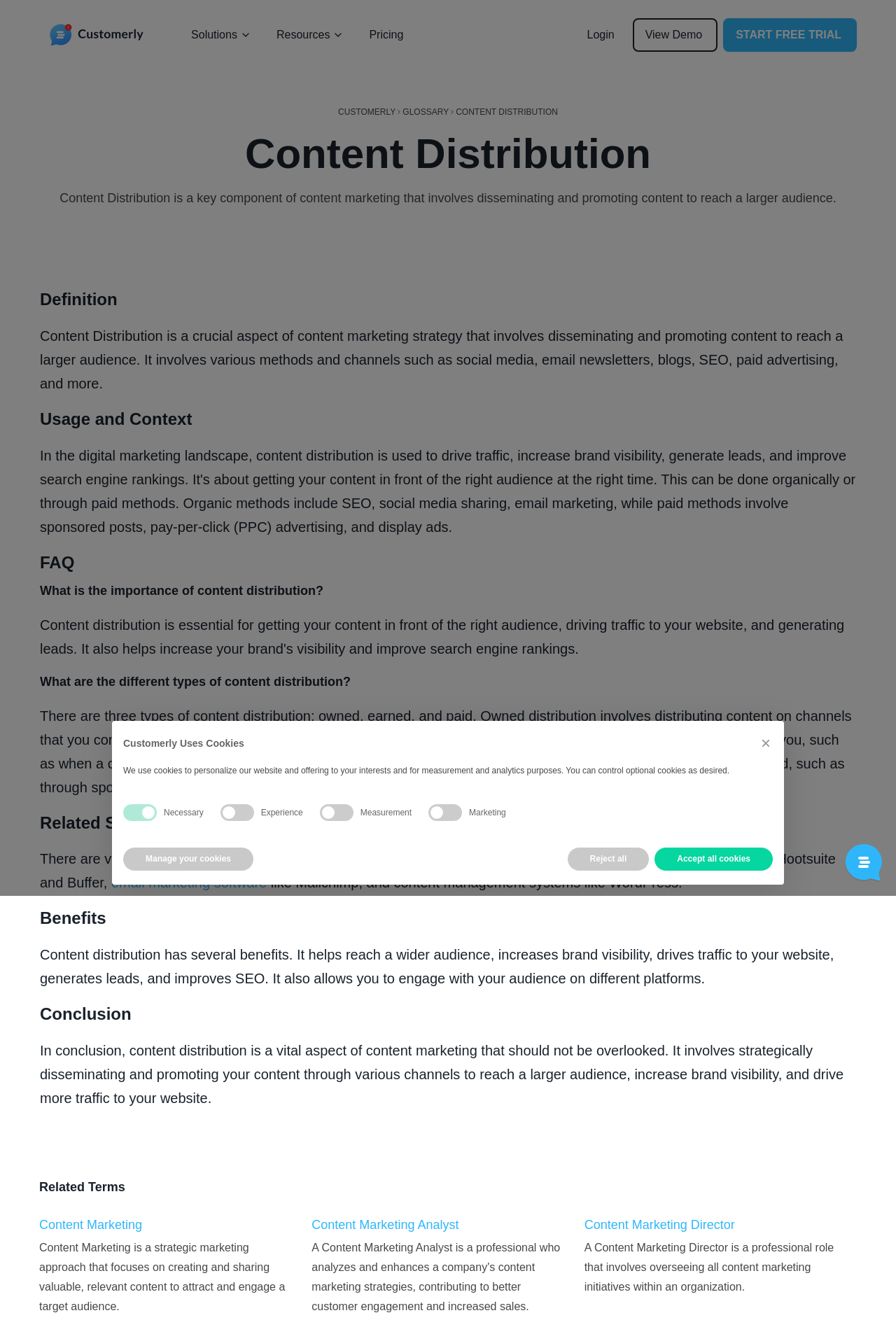Find the UI element described as: "Resources" and predict its bounding box coordinates. Ensure the coordinates are four float numbers between 0 and 1, [left, top, right, bottom].

[0.294, 0.016, 0.398, 0.037]